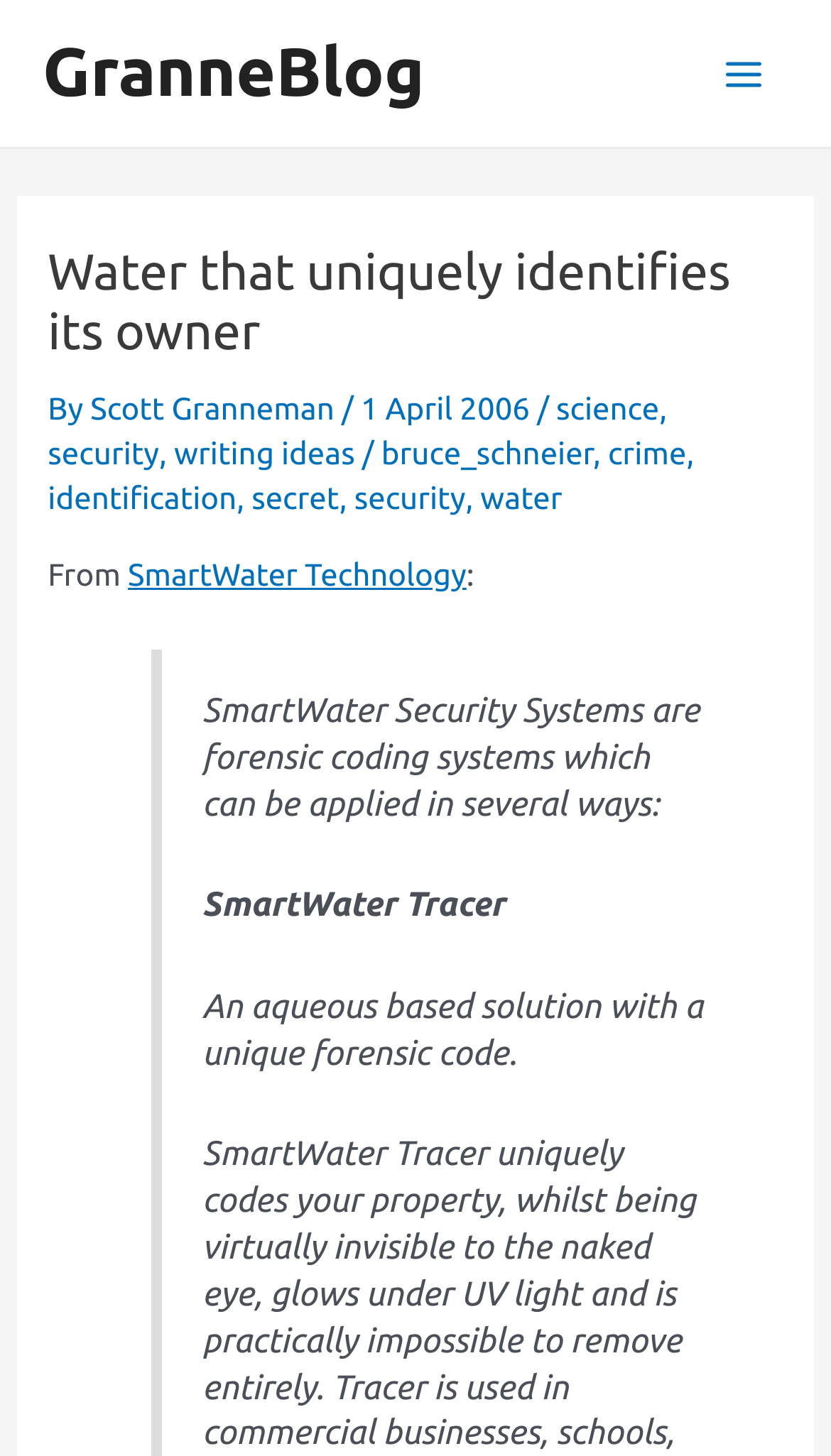Determine the main heading text of the webpage.

Water that uniquely identifies its owner